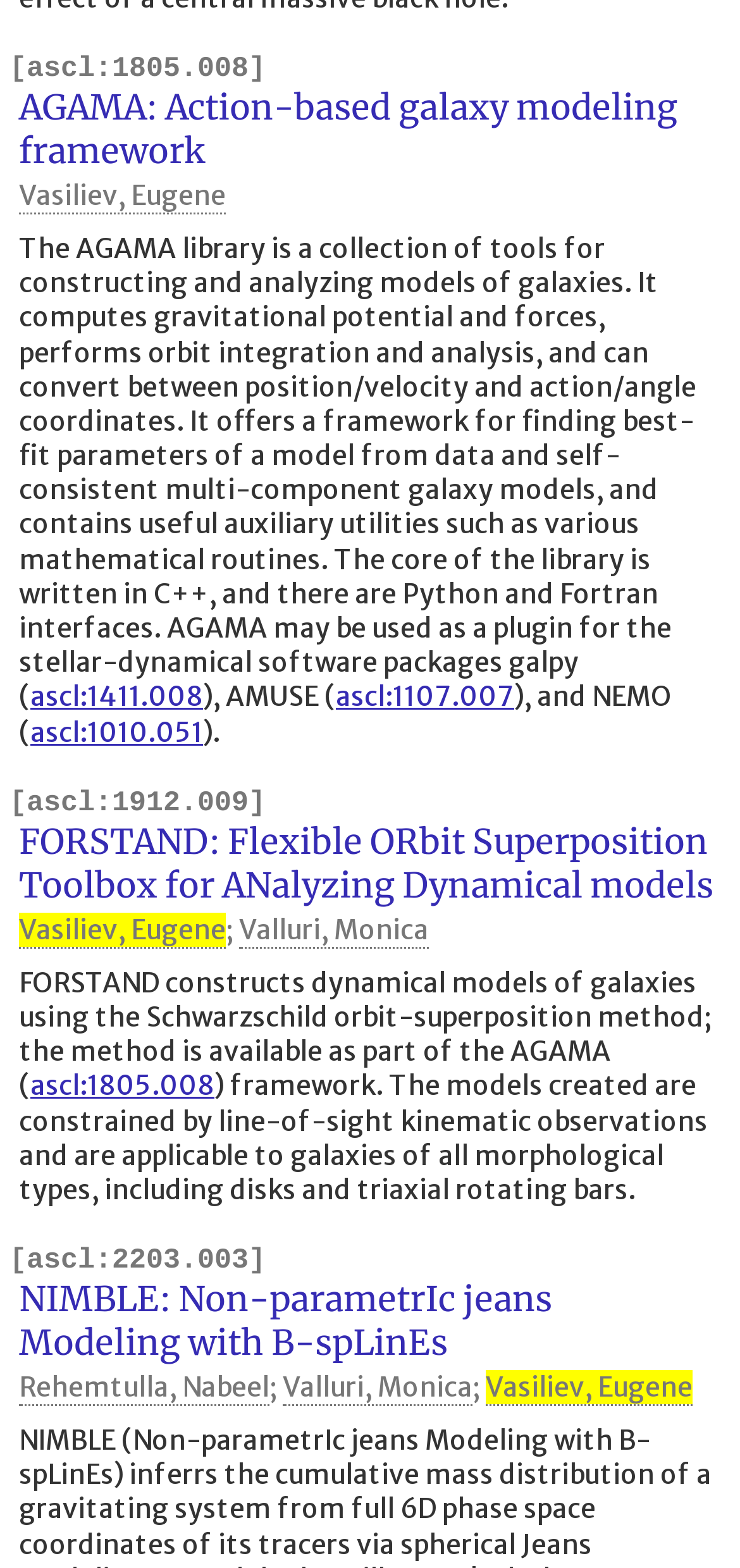Please identify the bounding box coordinates of the area that needs to be clicked to fulfill the following instruction: "Learn more about the FORSTAND framework."

[0.026, 0.522, 0.964, 0.578]